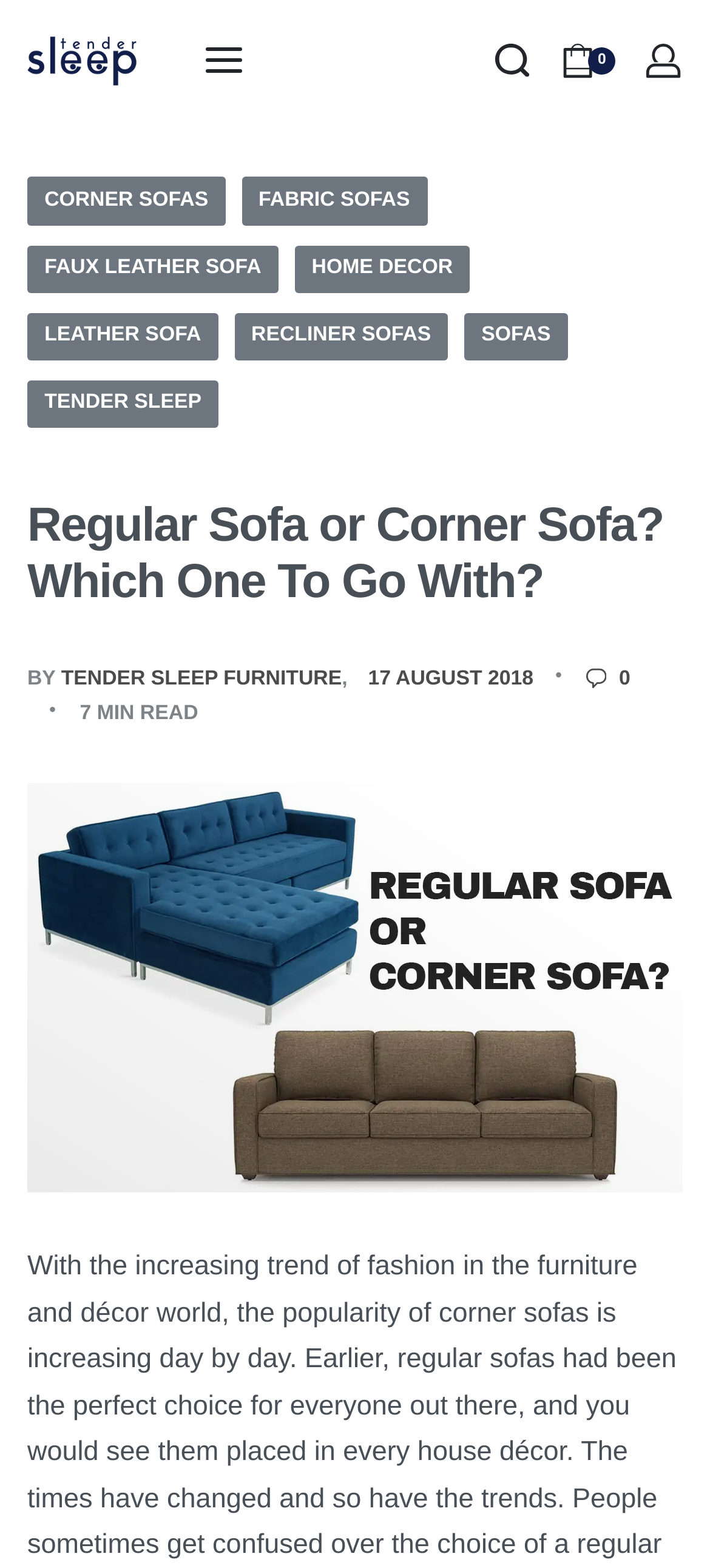Please specify the coordinates of the bounding box for the element that should be clicked to carry out this instruction: "Open the menu". The coordinates must be four float numbers between 0 and 1, formatted as [left, top, right, bottom].

[0.287, 0.029, 0.344, 0.048]